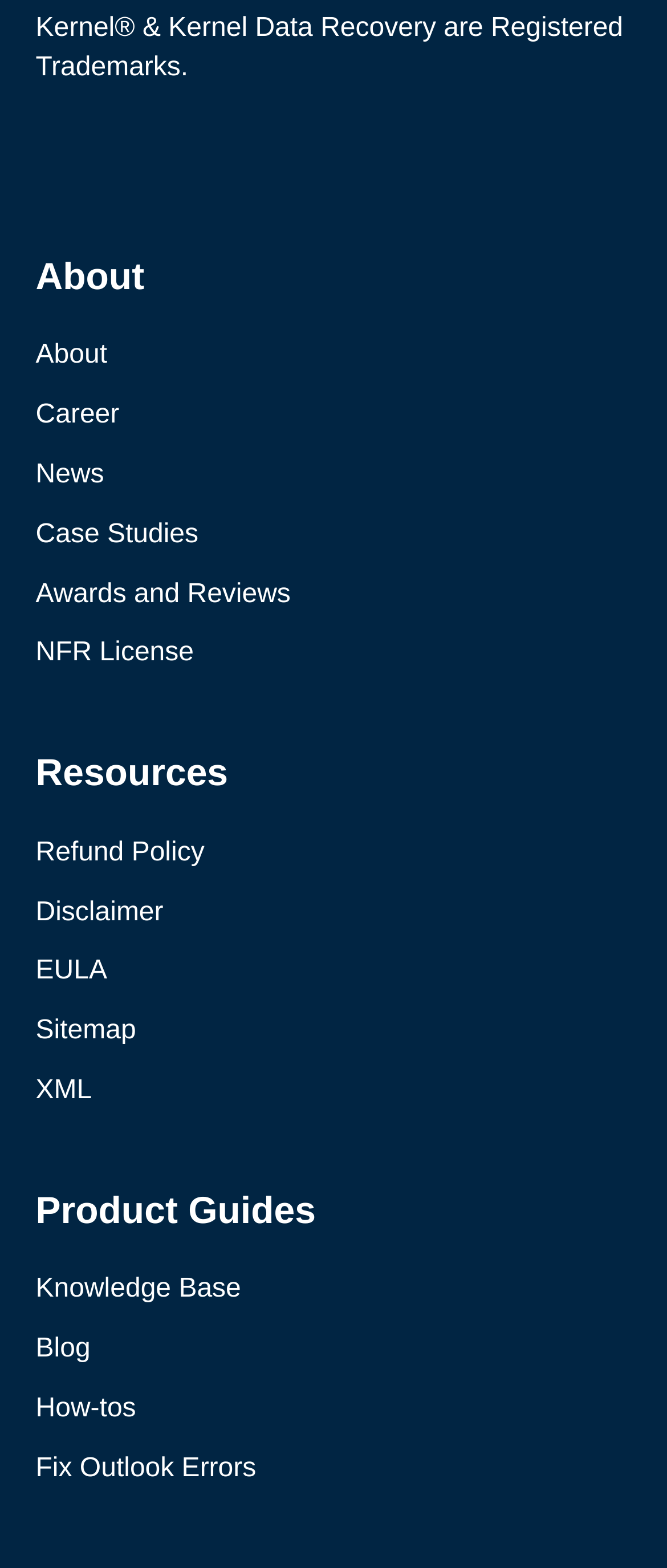Calculate the bounding box coordinates for the UI element based on the following description: "Fix Outlook Errors". Ensure the coordinates are four float numbers between 0 and 1, i.e., [left, top, right, bottom].

[0.053, 0.925, 0.384, 0.95]